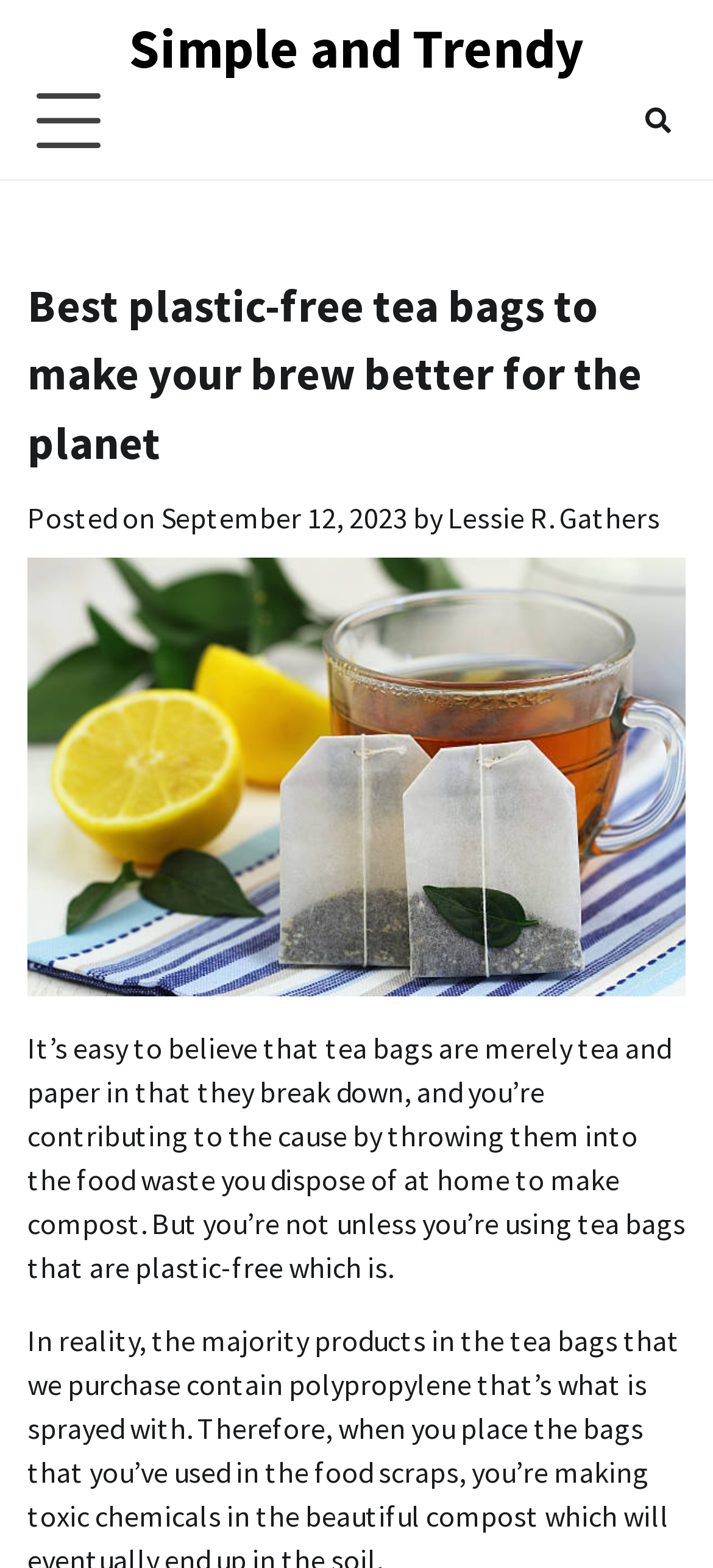Who wrote the article? Please answer the question using a single word or phrase based on the image.

Lessie R. Gathers